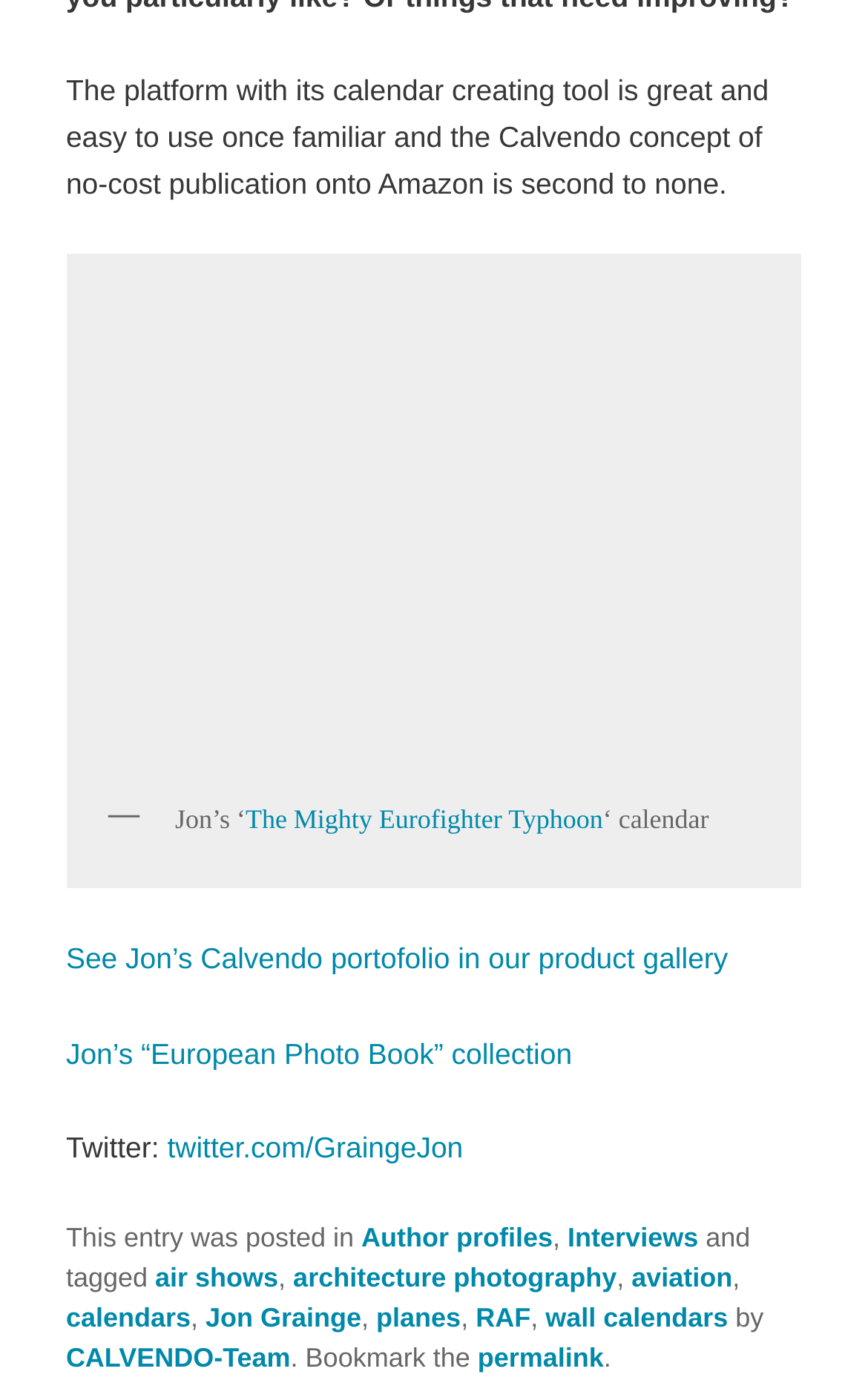What is the type of photography mentioned?
Please provide a comprehensive and detailed answer to the question.

The type of photography is mentioned in the link 'architecture photography' in the footer section.